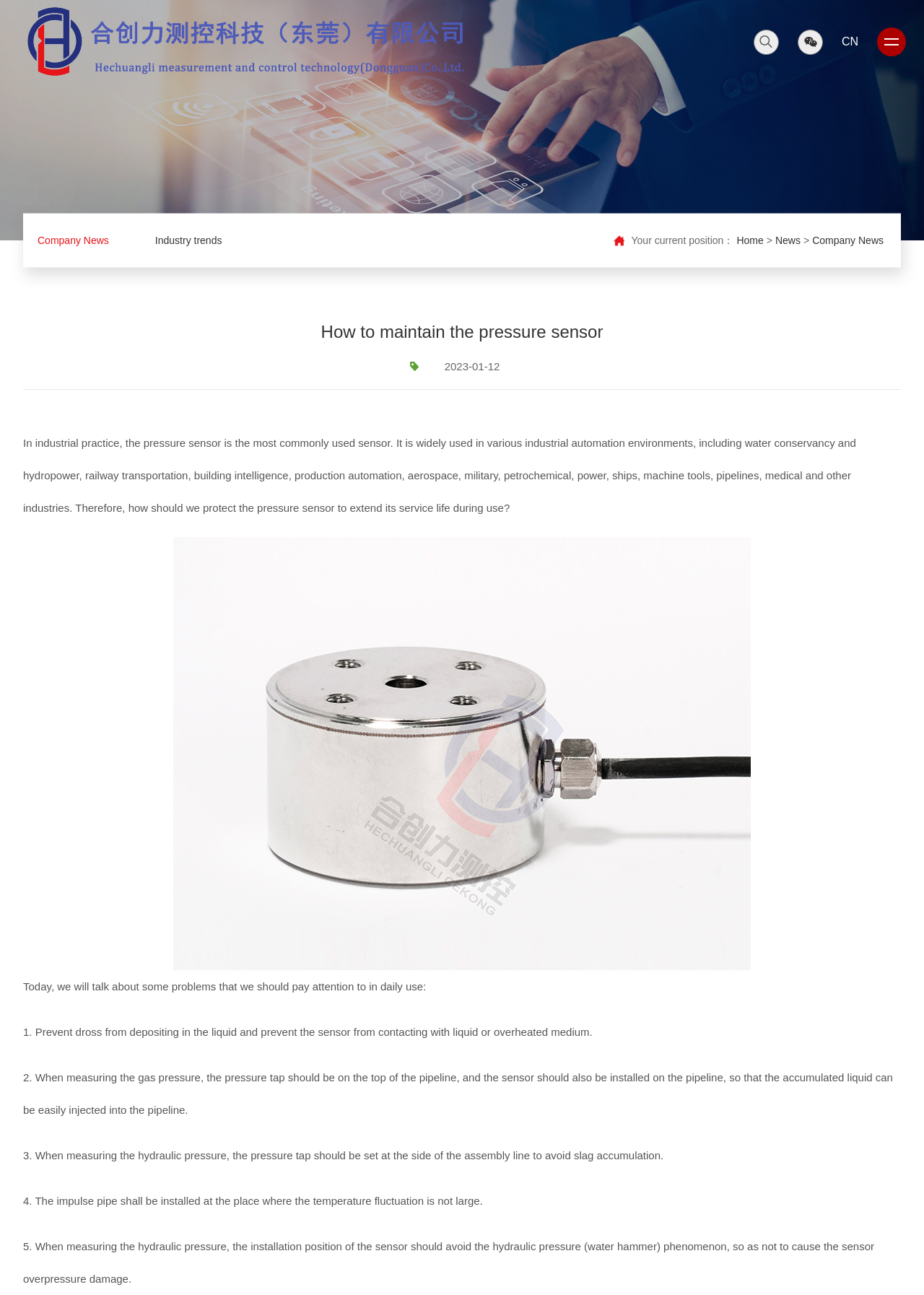Bounding box coordinates are specified in the format (top-left x, top-left y, bottom-right x, bottom-right y). All values are floating point numbers bounded between 0 and 1. Please provide the bounding box coordinate of the region this sentence describes: Industry trends

[0.168, 0.165, 0.24, 0.207]